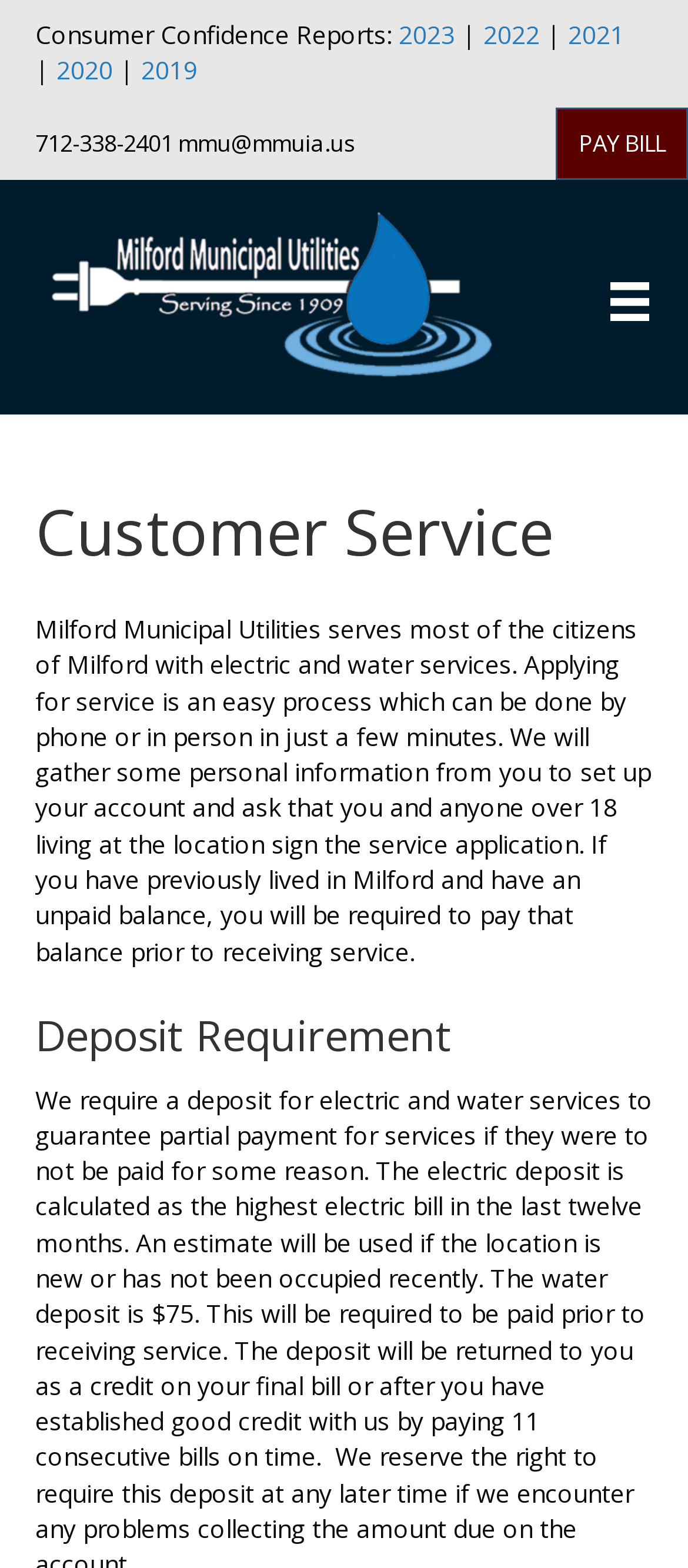Based on the element description: "alt="MMU_logo_white" title="MMU_logo_white"", identify the bounding box coordinates for this UI element. The coordinates must be four float numbers between 0 and 1, listed as [left, top, right, bottom].

[0.051, 0.18, 0.749, 0.201]